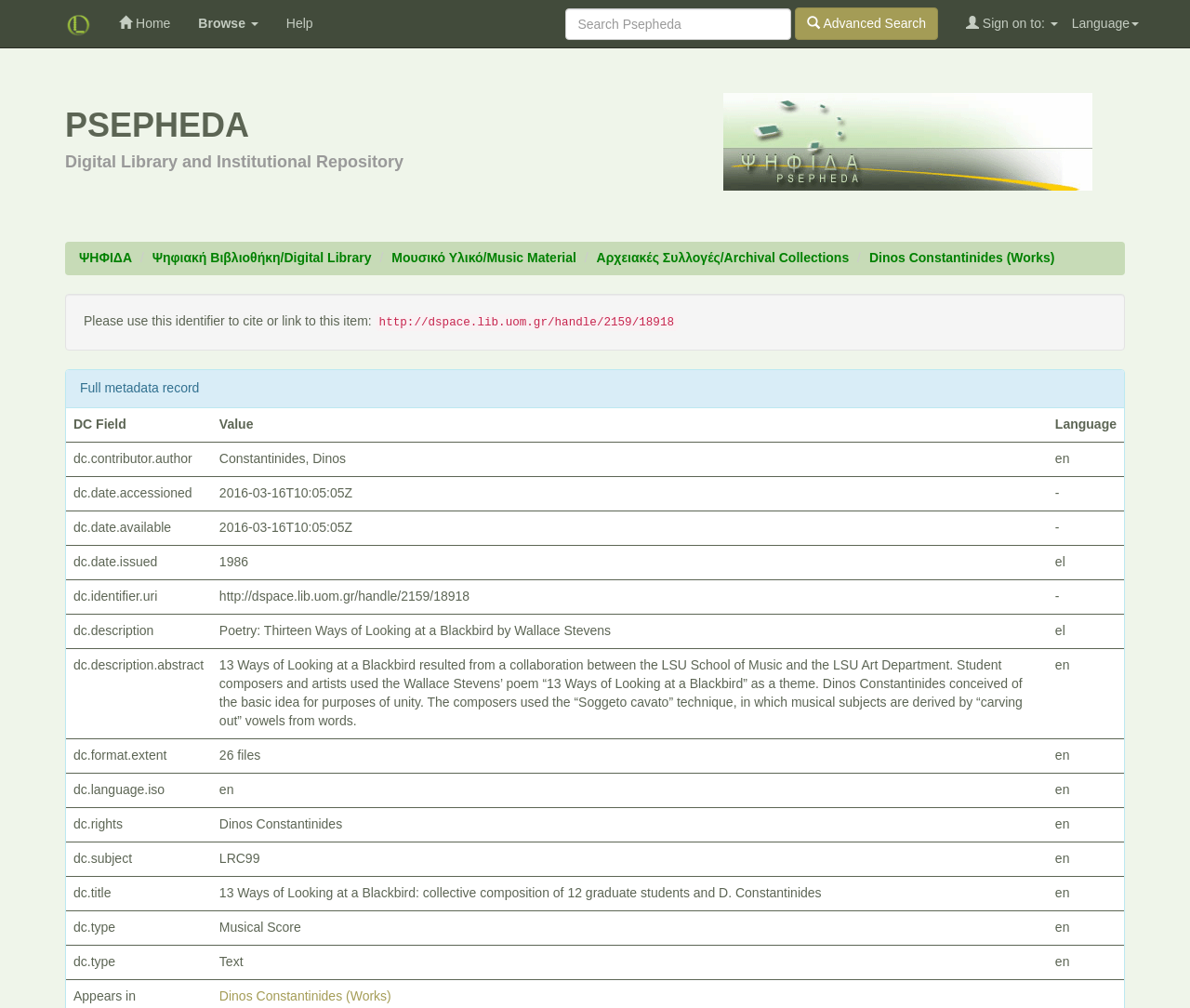Elaborate on the webpage's design and content in a detailed caption.

This webpage appears to be a digital repository or library page, specifically showcasing a musical composition titled "13 Ways of Looking at a Blackbird: collective composition of 12 graduate students and D. Constantinides". 

At the top of the page, there is a navigation bar with links to "Home", "Browse", "Help", and "Language" options. On the right side of the navigation bar, there is a search box and an "Advanced Search" button. 

Below the navigation bar, there is a heading section with the title "PSEPHEDA" and a subtitle "Digital Library and Institutional Repository". 

To the right of the heading section, there is a DSpace logo, and below it, there are links to various categories, including "ΨΗΦΙΔΑ", "Ψηφιακή Βιβλιοθήκη/Digital Library", "Μουσικό Υλικό/Music Material", "Αρχειακές Συλλογές/Archival Collections", and "Dinos Constantinides (Works)". 

The main content of the page is a metadata record for the musical composition, which includes information such as the contributor, date accessed, date available, date issued, identifier, description, abstract, format, language, rights, and subject. This information is presented in a table format with three columns: "DC Field", "Value", and "Language". 

There are 12 rows in the table, each representing a different metadata field. The abstract describes the composition as a collaboration between the LSU School of Music and the LSU Art Department, using the Wallace Stevens’ poem “13 Ways of Looking at a Blackbird” as a theme.